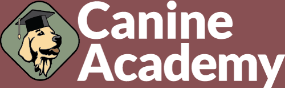What is the text color of 'Canine Academy'?
Carefully examine the image and provide a detailed answer to the question.

The text 'Canine Academy' is prominently displayed in bold, white letters, which provides a clear and visible contrast to the subtle green and brown background, making the logo easily readable and recognizable.